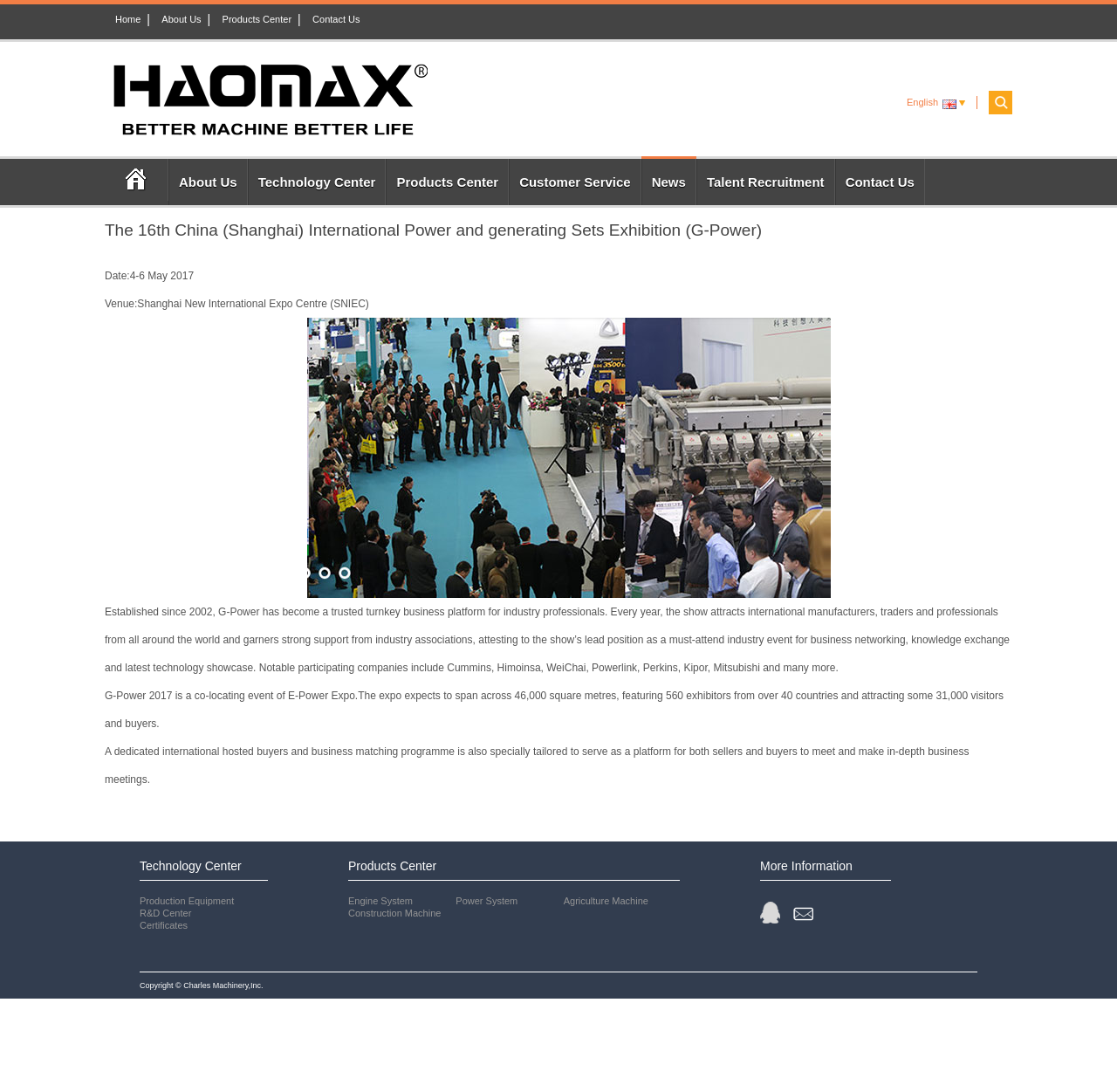Can you pinpoint the bounding box coordinates for the clickable element required for this instruction: "Switch to English"? The coordinates should be four float numbers between 0 and 1, i.e., [left, top, right, bottom].

[0.808, 0.089, 0.864, 0.1]